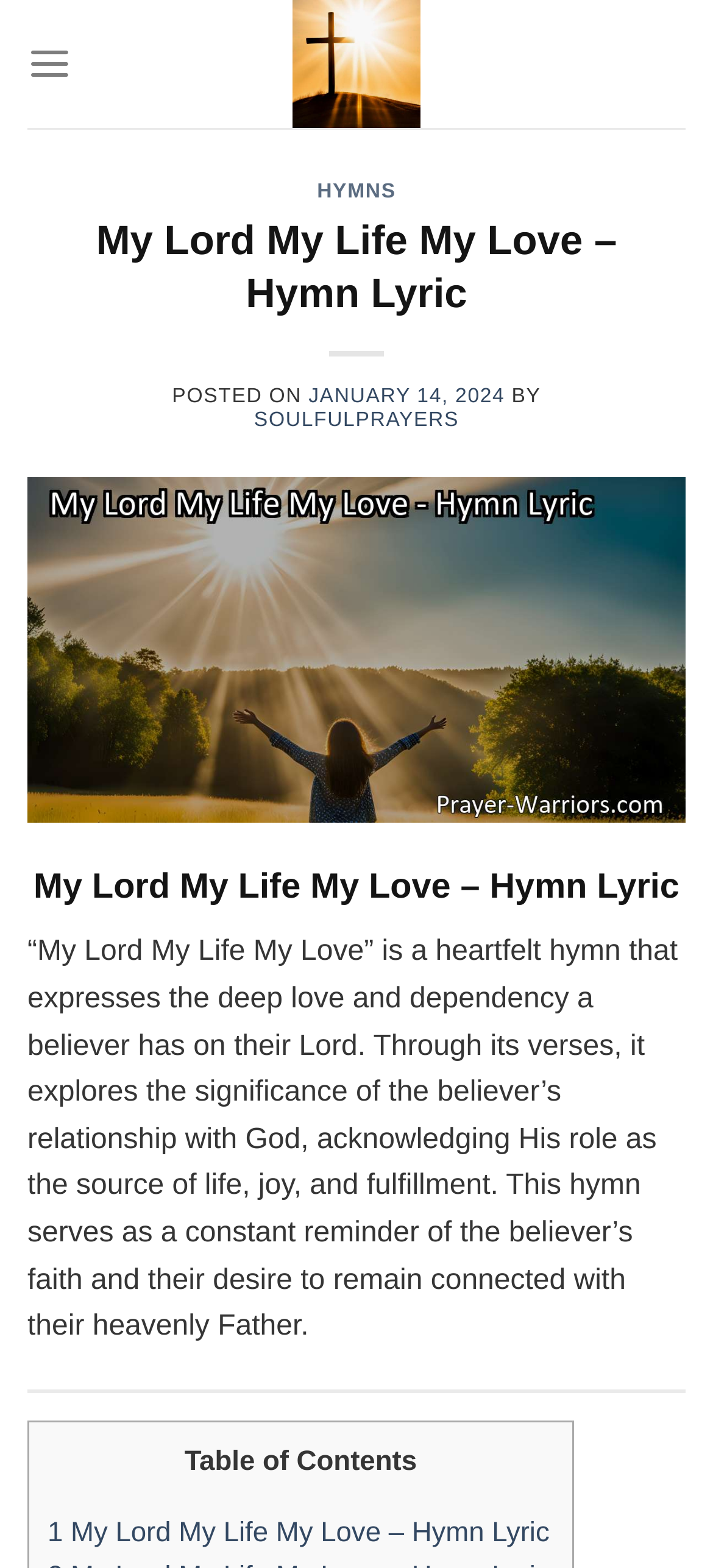Construct a comprehensive caption that outlines the webpage's structure and content.

The webpage is about the hymn "My Lord My Life My Love" and its lyrics. At the top, there is a link to "Prayer Warriors" accompanied by an image with the same name, taking up about a third of the screen width. Below this, there is a menu link labeled "Menu" that controls the main menu.

The main content of the page is divided into sections. The first section has a heading "HYMNS" with a link to the same, followed by the title of the hymn "My Lord My Life My Love – Hymn Lyric". Below this, there is information about the post, including the date "JANUARY 14, 2024" and the author "SOULFULPRAYERS".

The next section has a descriptive text about the hymn, which is also accompanied by an image. This text explains the significance of the hymn and its message of deep love and reliance on God. Below this, there is another heading with the same title as the hymn, followed by a detailed description of the hymn's meaning and its exploration of the believer's relationship with God.

Further down, there is a separator line, followed by a table of contents section. This section has a link to the hymn's lyrics, labeled "1 My Lord My Life My Love – Hymn Lyric". Overall, the webpage is focused on providing information and insights about the hymn "My Lord My Life My Love" and its lyrics.